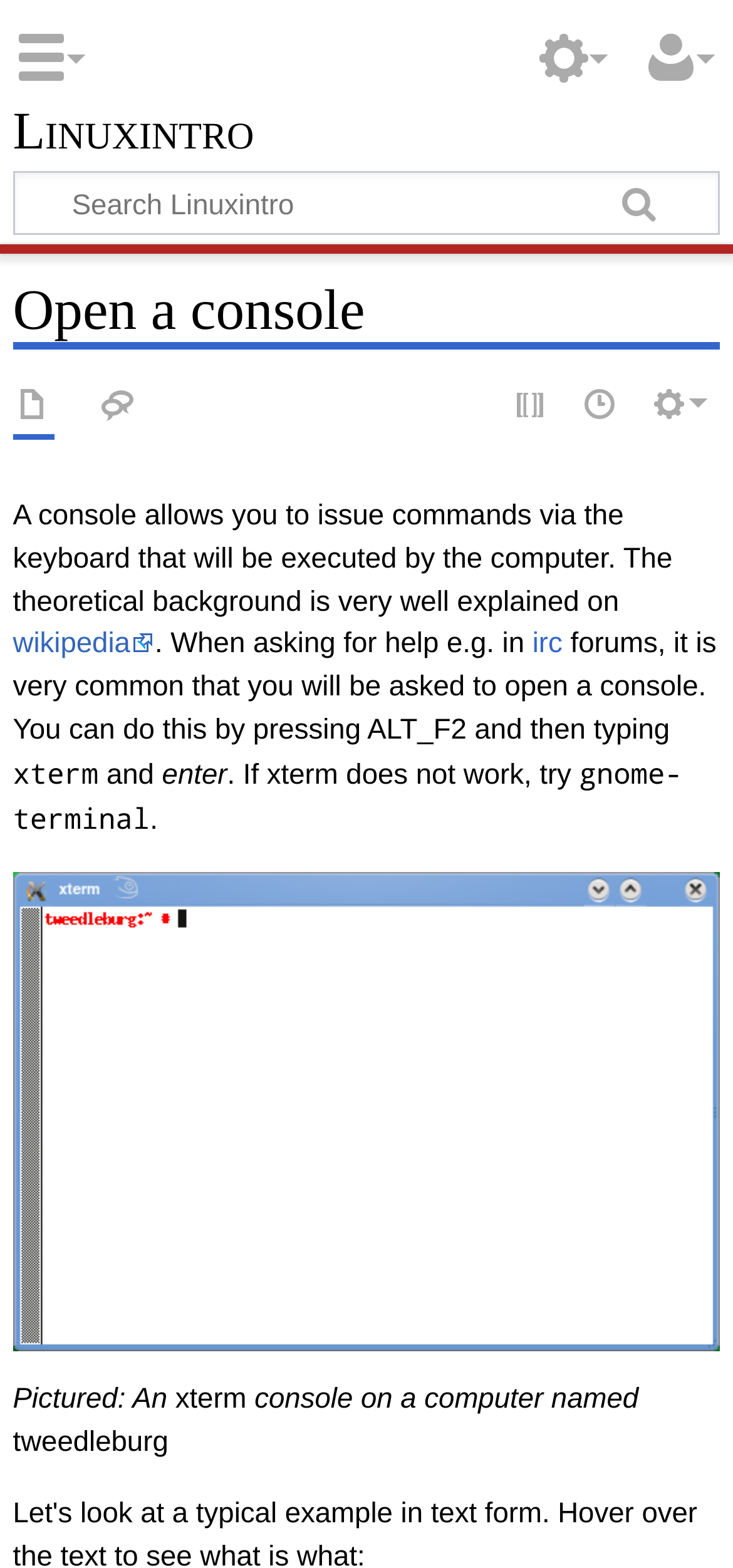Locate the bounding box coordinates of the clickable area to execute the instruction: "Open the console". Provide the coordinates as four float numbers between 0 and 1, represented as [left, top, right, bottom].

[0.018, 0.178, 0.982, 0.223]